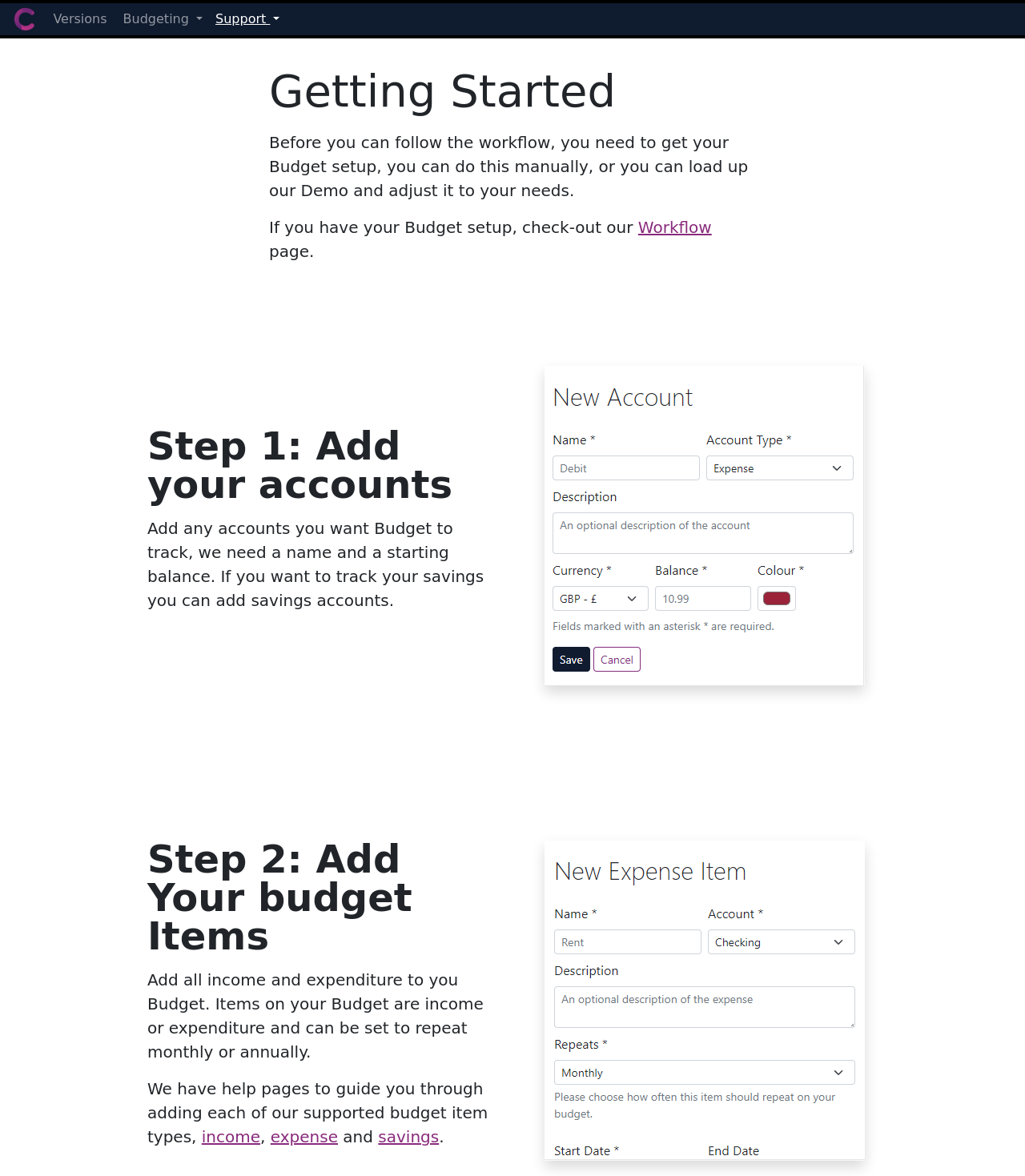Using the element description parent_node: USA Solar Tie Wraps, predict the bounding box coordinates for the UI element. Provide the coordinates in (top-left x, top-left y, bottom-right x, bottom-right y) format with values ranging from 0 to 1.

None